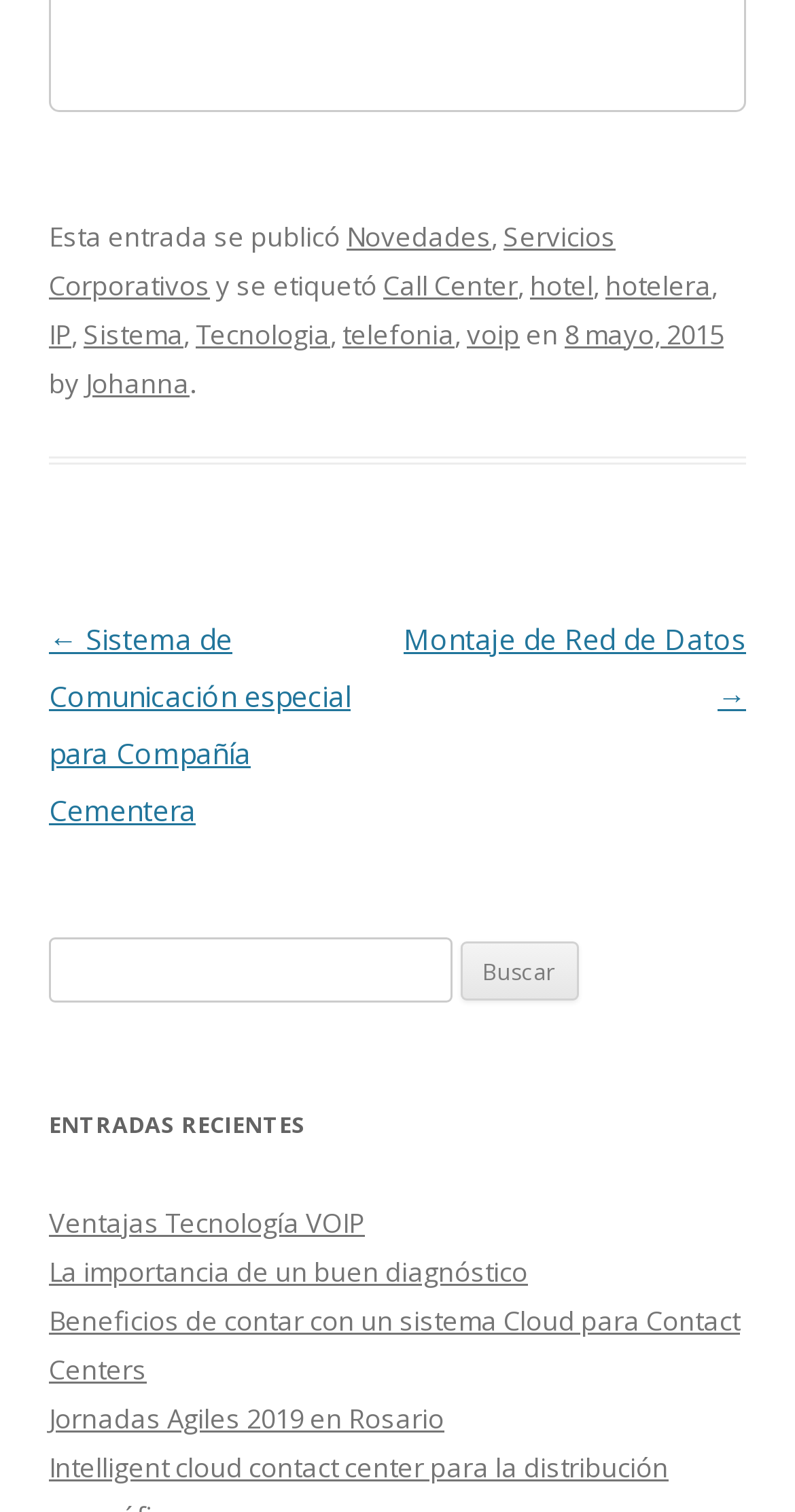Please identify the bounding box coordinates of the element I need to click to follow this instruction: "Click on the previous entry".

[0.062, 0.409, 0.441, 0.548]